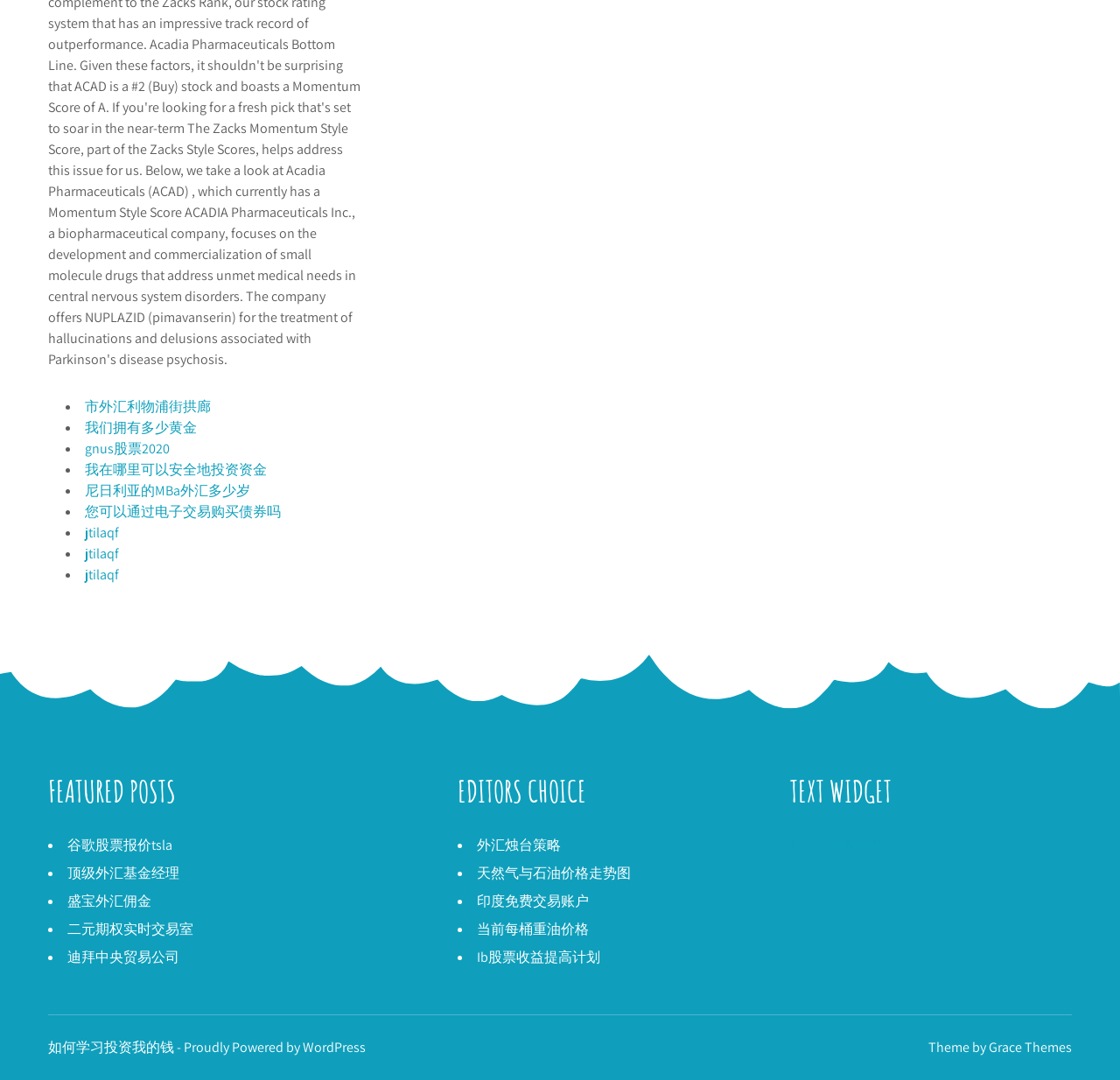Please specify the bounding box coordinates of the region to click in order to perform the following instruction: "Read the article about Forex Trading Strategies".

[0.426, 0.774, 0.501, 0.791]